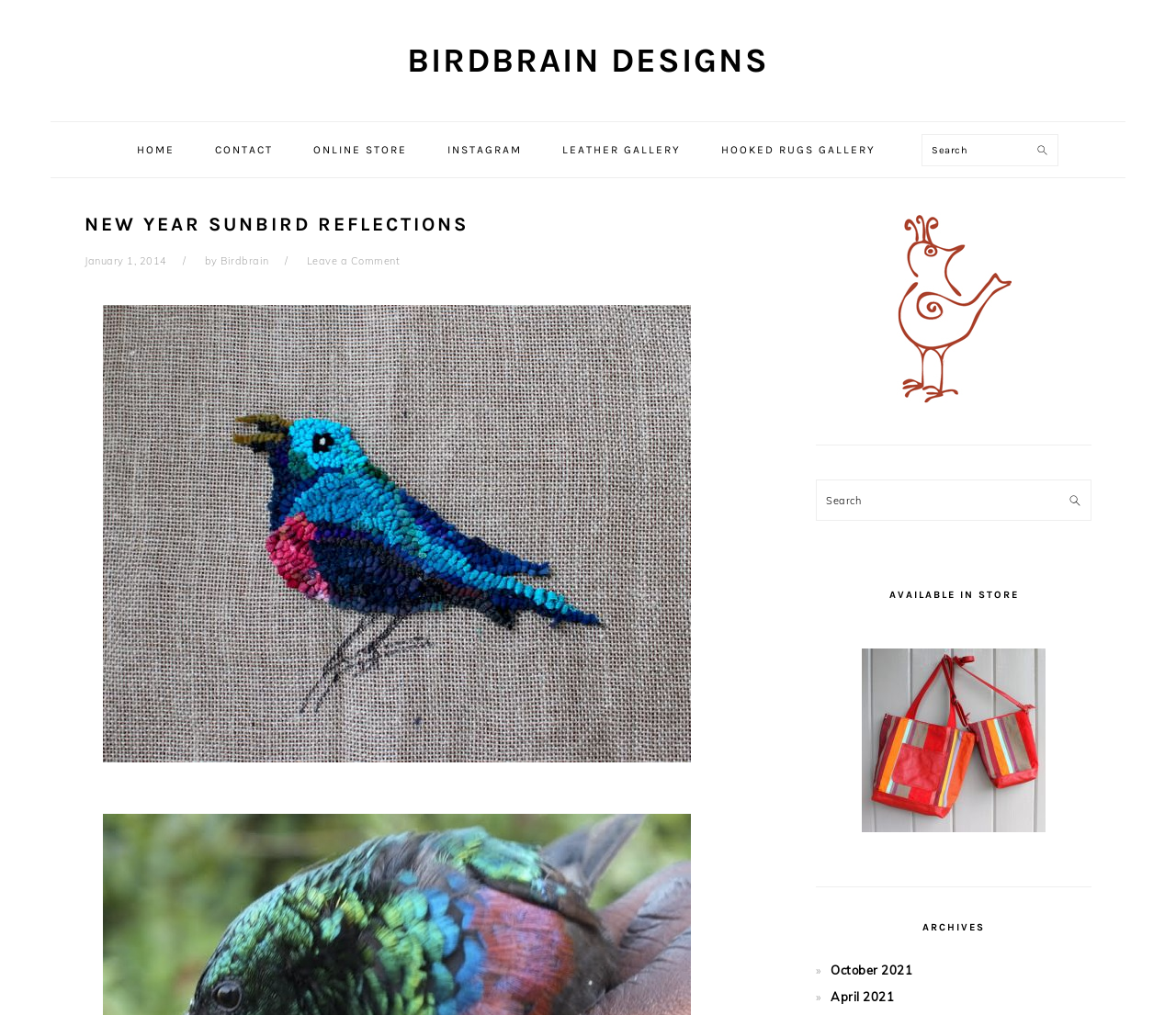Provide a short answer to the following question with just one word or phrase: How many search boxes are there?

2